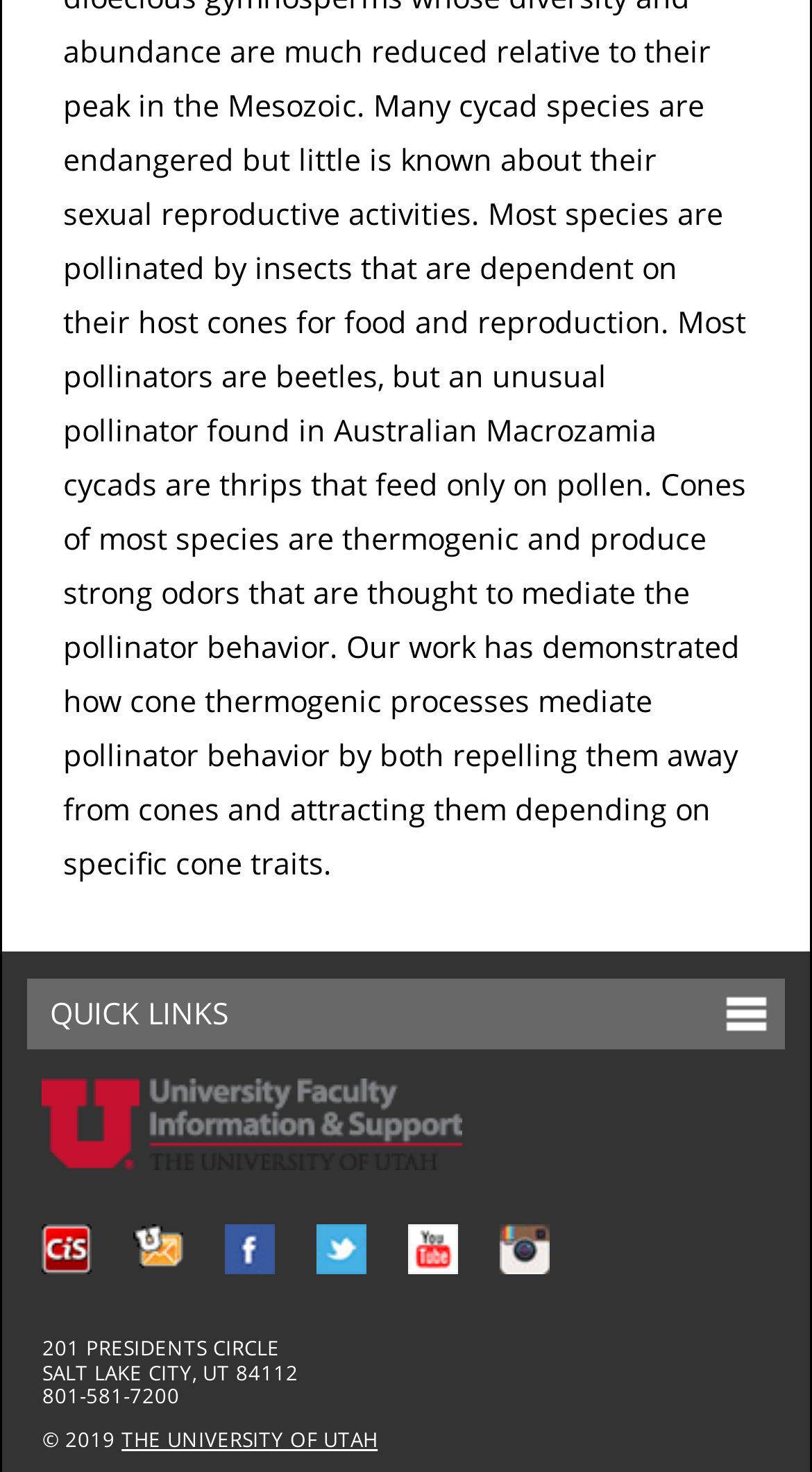How many quick links are available?
Based on the image, please offer an in-depth response to the question.

I found the quick link by looking at the link element with the text 'QUICK LINKS', and found that there is only 1 quick link available.